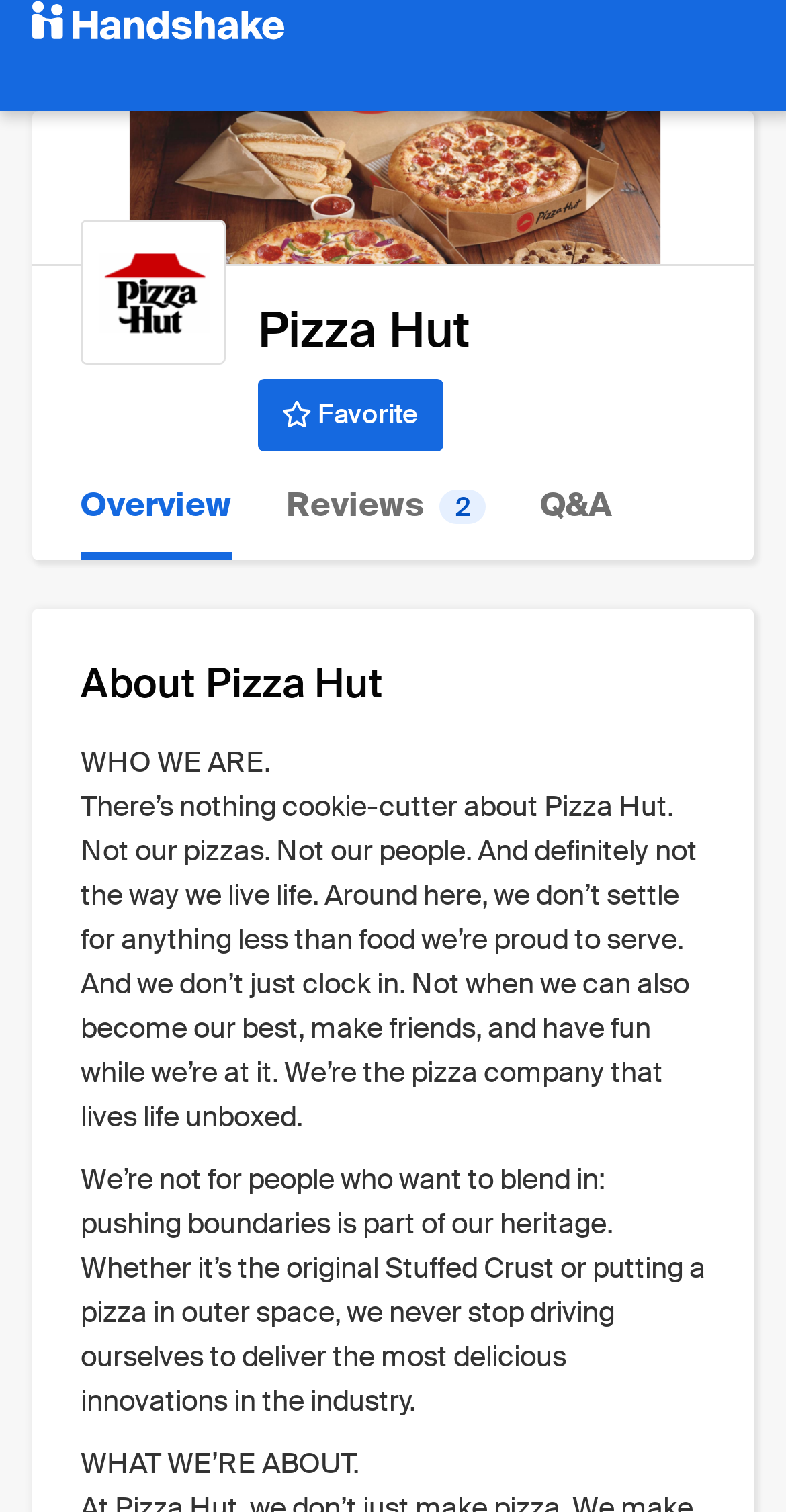Answer the question with a brief word or phrase:
What is the name of the company being described?

Pizza Hut